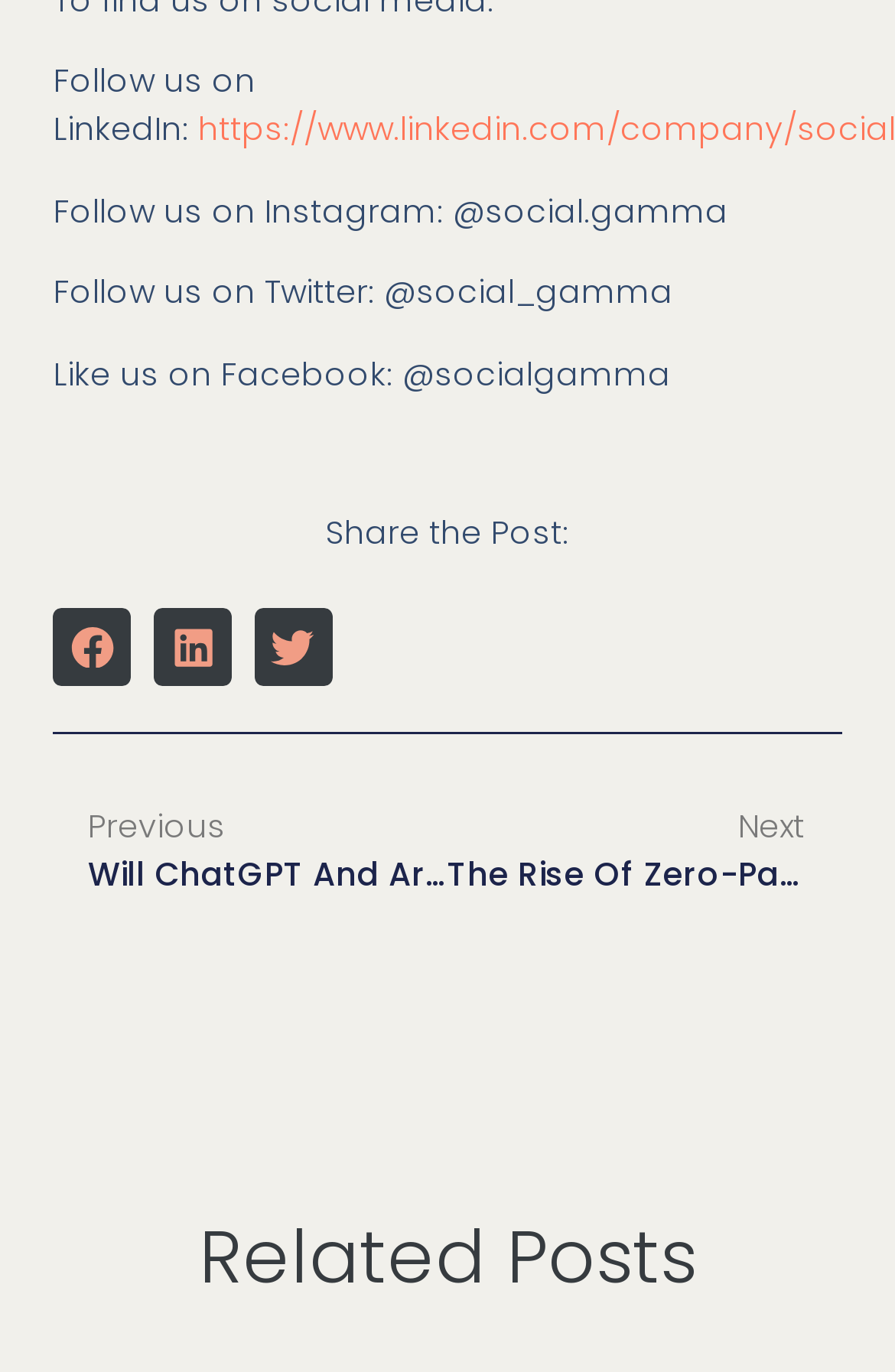What is the purpose of the buttons below 'Share the Post:'?
Please provide a single word or phrase as the answer based on the screenshot.

Share on social media